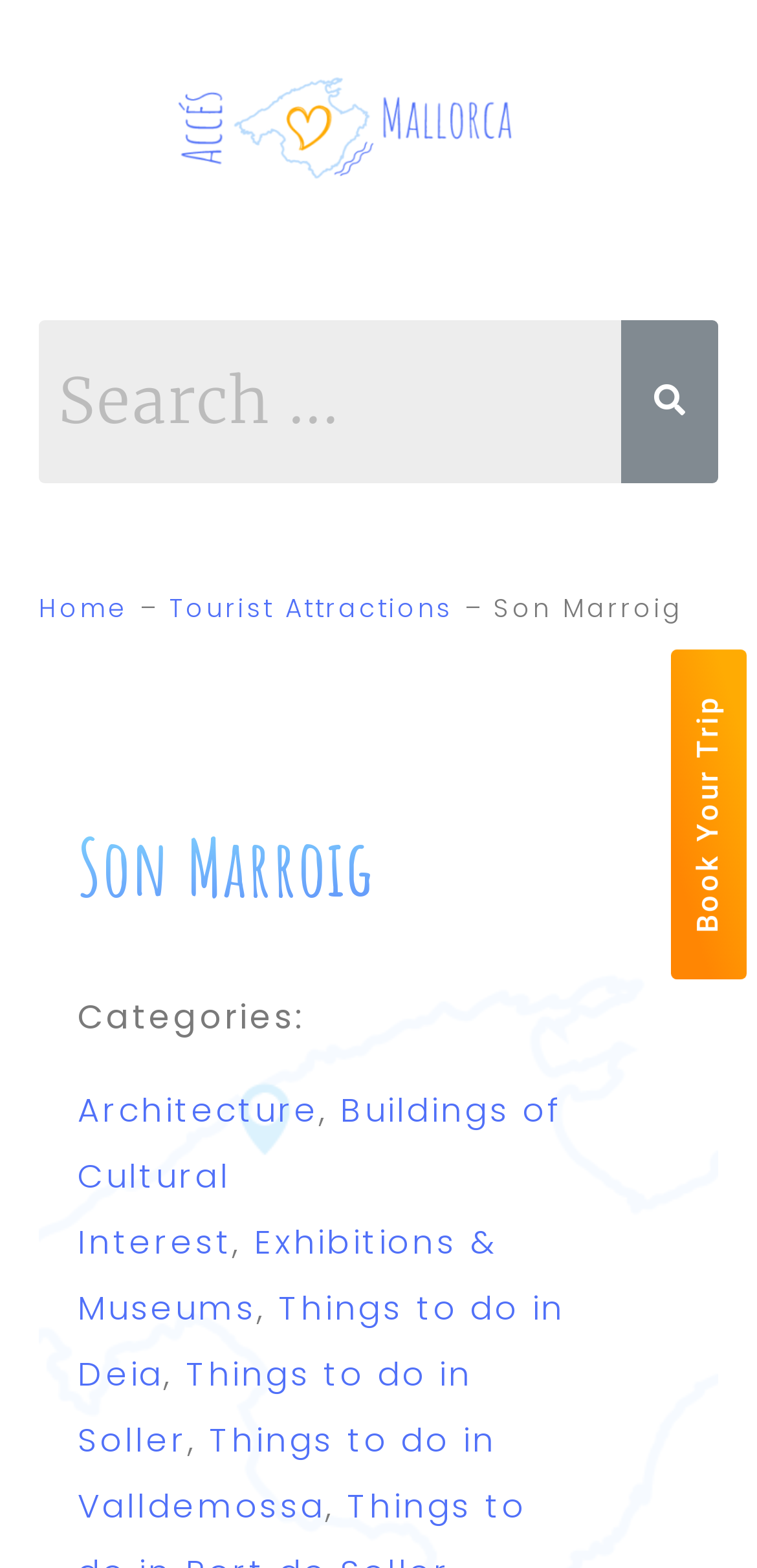From the element description: "Things to do in Soller", extract the bounding box coordinates of the UI element. The coordinates should be expressed as four float numbers between 0 and 1, in the order [left, top, right, bottom].

[0.103, 0.862, 0.625, 0.933]